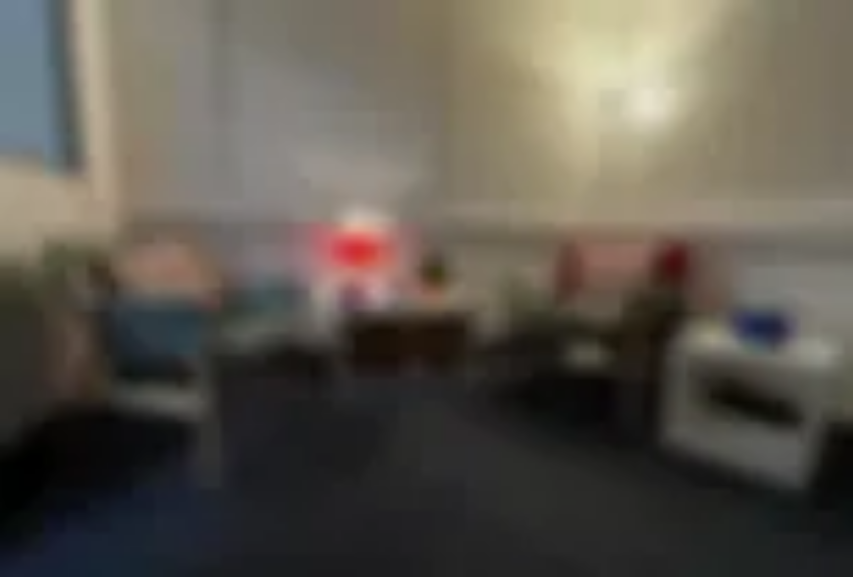What is the focus of the counselling service?
Refer to the screenshot and deliver a thorough answer to the question presented.

The caption emphasizes the inviting nature of face-to-face counselling offered at the service, highlighting the focus on client comfort and emotional well-being, which suggests that the service prioritizes creating a supportive and nurturing environment for its clients.